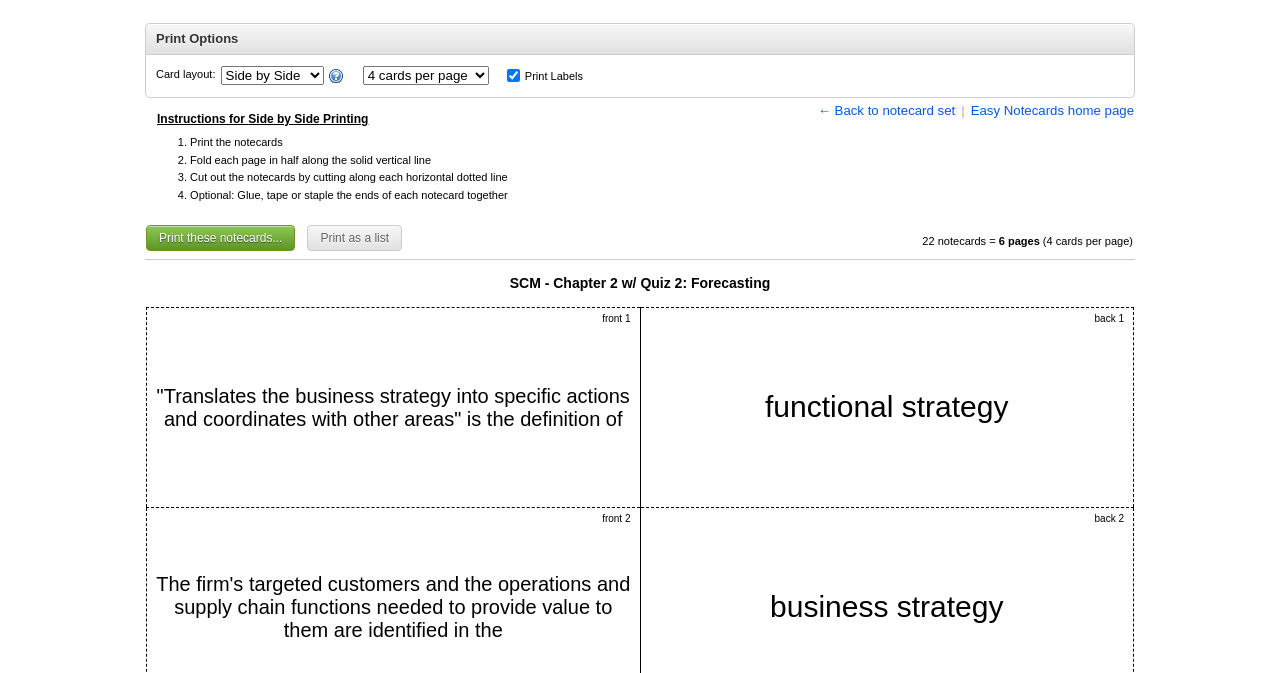Bounding box coordinates should be in the format (top-left x, top-left y, bottom-right x, bottom-right y) and all values should be floating point numbers between 0 and 1. Determine the bounding box coordinate for the UI element described as: Print these notecards...

[0.114, 0.334, 0.231, 0.372]